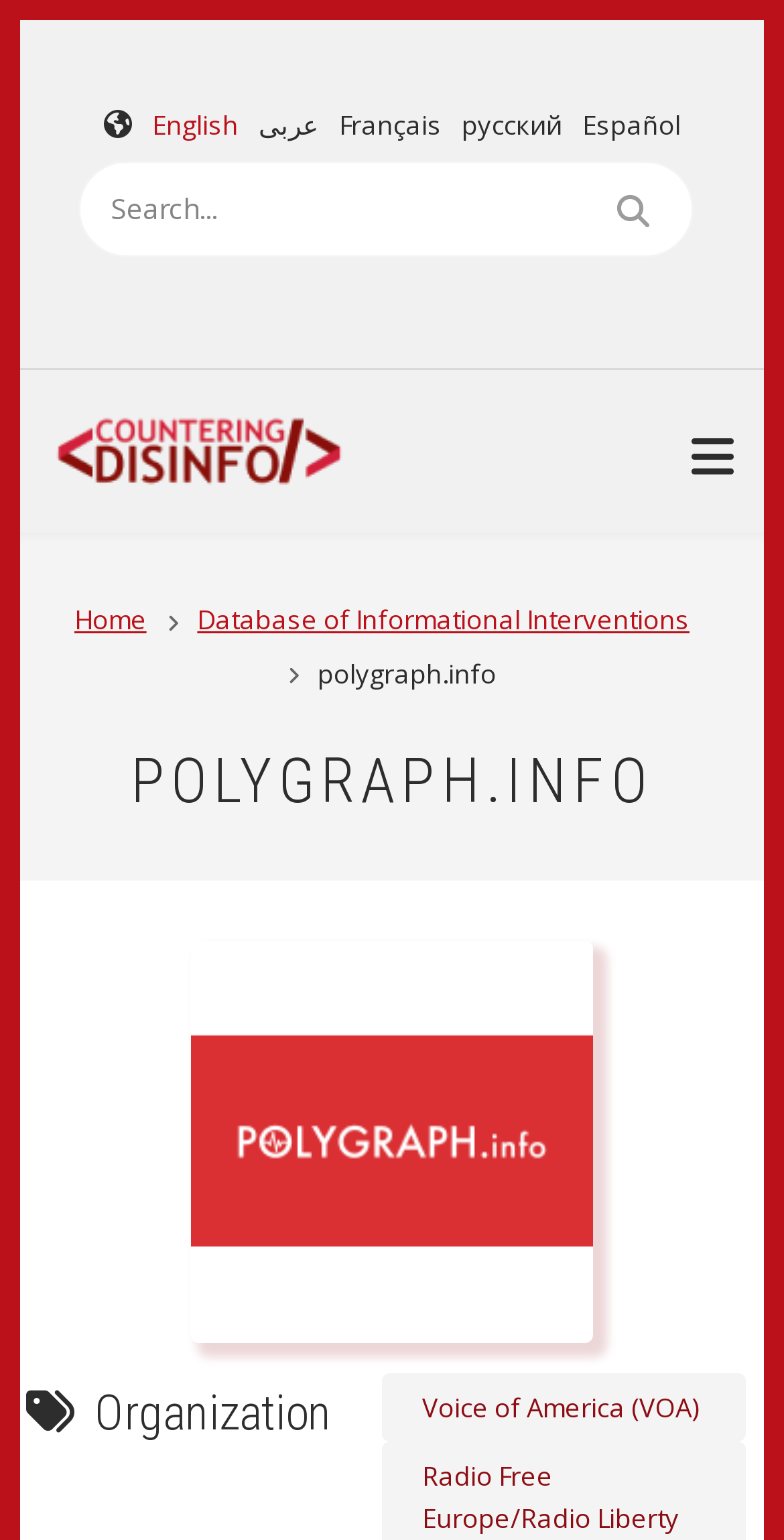Describe the webpage meticulously, covering all significant aspects.

The webpage is a fact-checking website, Polygraph.info, produced by Voice of America (VOA) and Radio Free Europe/Radio Liberty. At the top left corner, there are five language options: English, عربى, Français, русский, and Español. 

Below the language options, there is a search bar with a search button on the right side. The search bar is accompanied by a "Search" label. 

On the top right corner, there is a "Home" link with a house icon, and a button with a three horizontal lines icon. 

Below the top section, there is a breadcrumb navigation menu with three links: "Home", "Database of Informational Interventions", and the website's name "polygraph.info". 

The main heading "POLYGRAPH.INFO" is centered on the page. Below the heading, there is a large logo of Polygraph.info. 

At the bottom of the page, there is a section with the label "Organization" and a link to "Voice of America (VOA)".